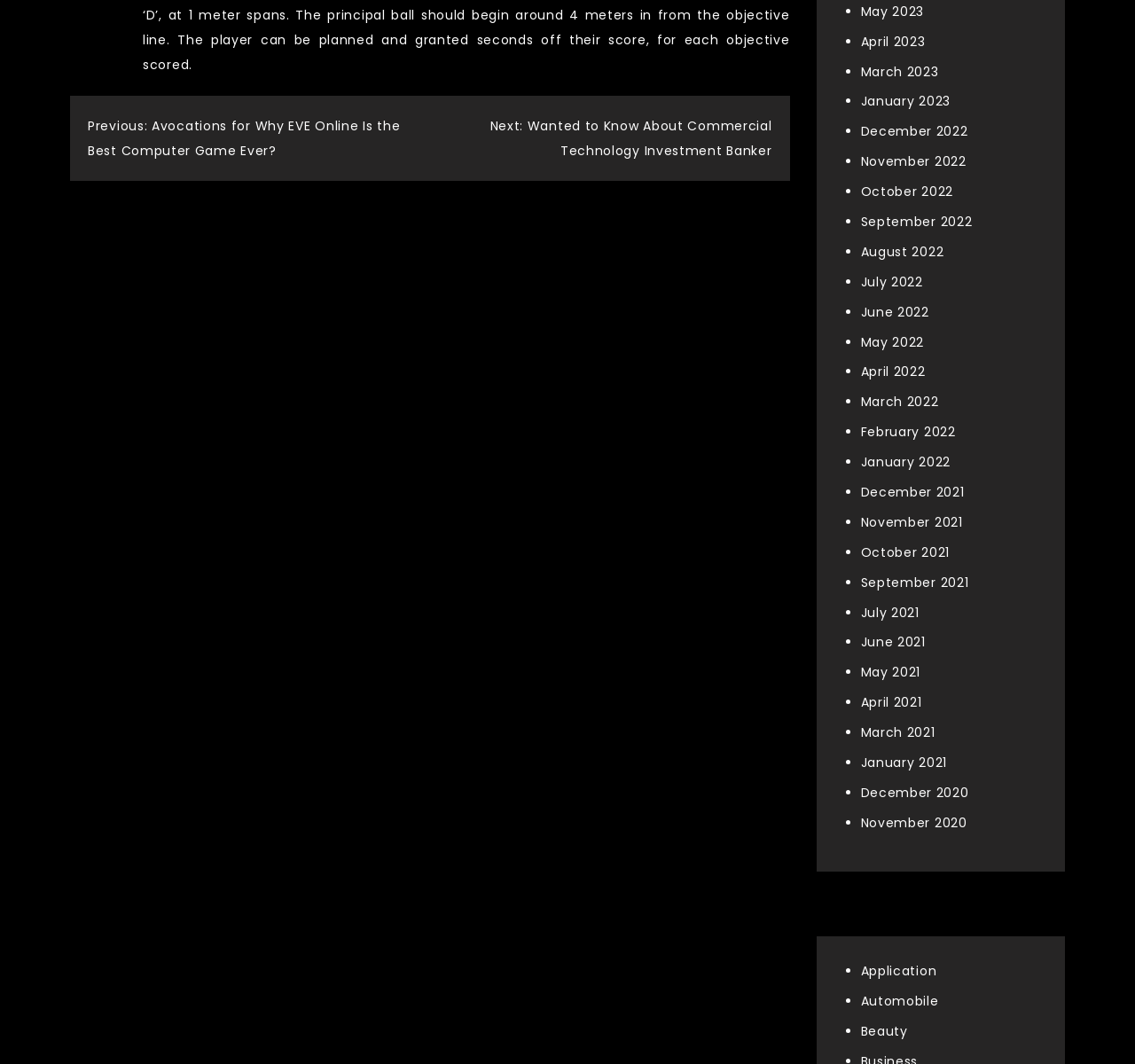Predict the bounding box coordinates of the area that should be clicked to accomplish the following instruction: "Click on 'Previous: Avocations for Why EVE Online Is the Best Computer Game Ever?'". The bounding box coordinates should consist of four float numbers between 0 and 1, i.e., [left, top, right, bottom].

[0.077, 0.11, 0.353, 0.15]